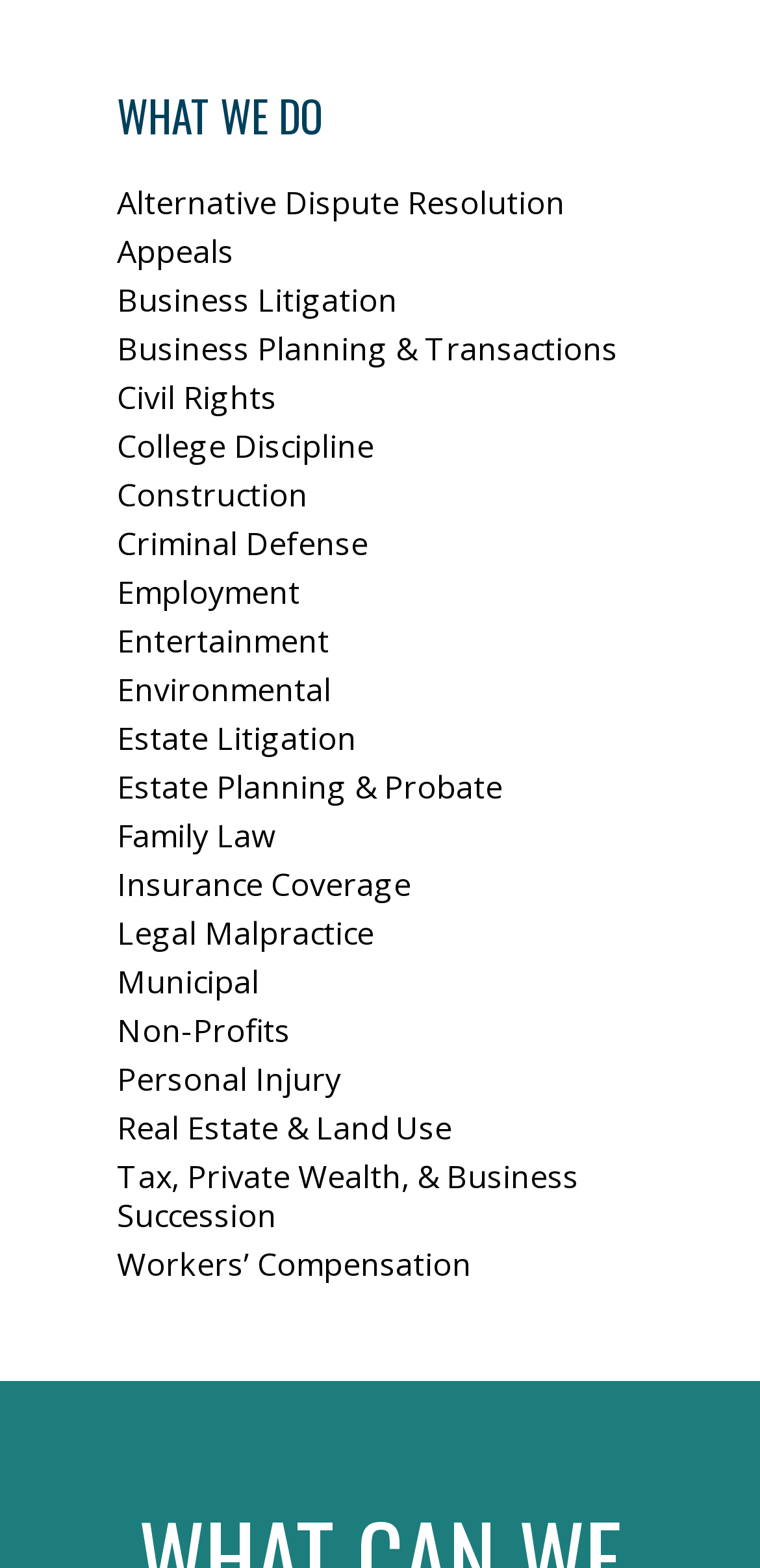Look at the image and write a detailed answer to the question: 
How many legal services are listed on this webpage?

By counting the number of links provided under the 'WHAT WE DO' heading, I can see that there are 23 different legal services listed on this webpage.